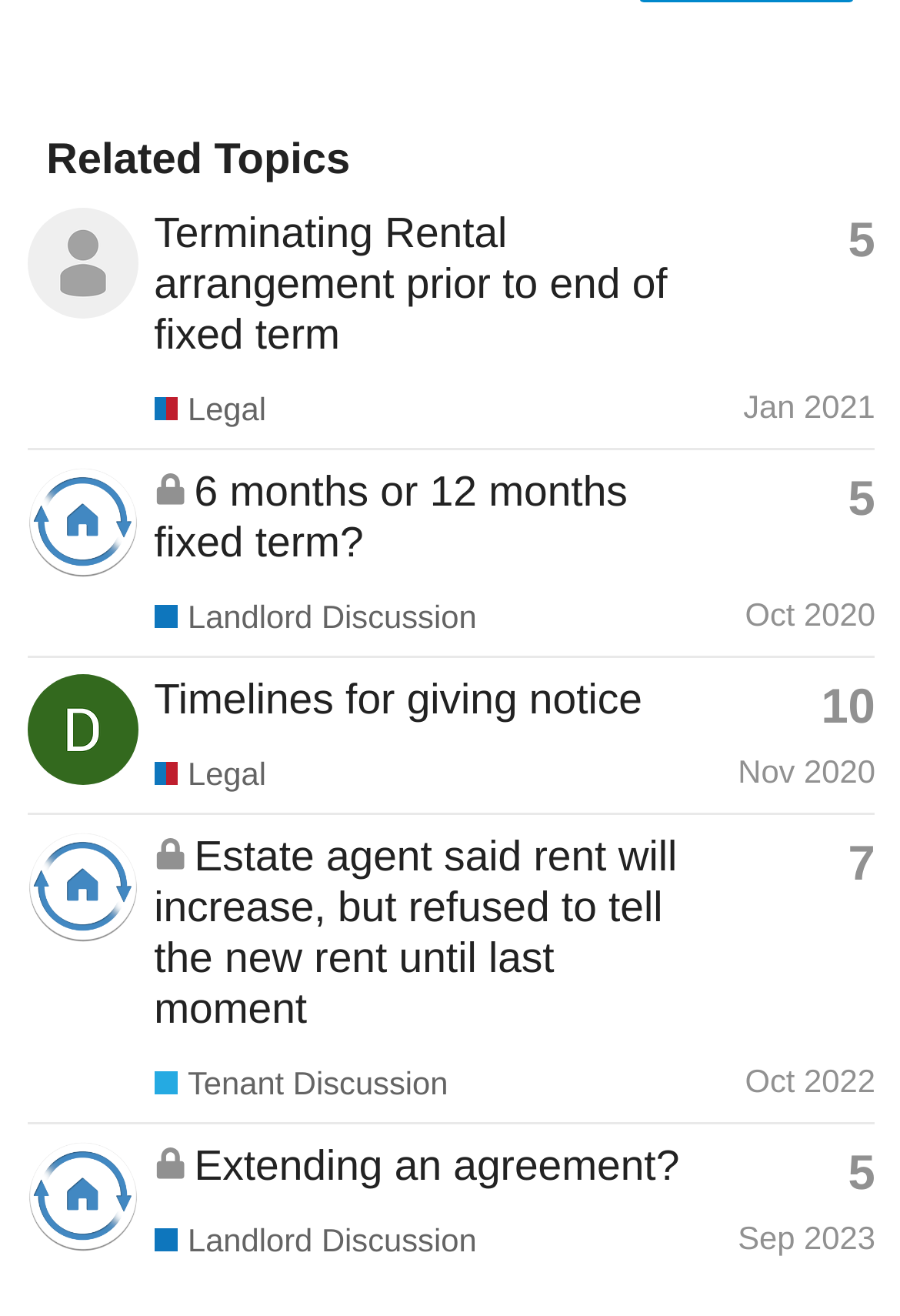When was the topic 'Extending an agreement?' created?
Answer the question in as much detail as possible.

I found the answer by looking at the generic text 'Created: Sep 21, 2023 9:14 am' in the last gridcell of the table.